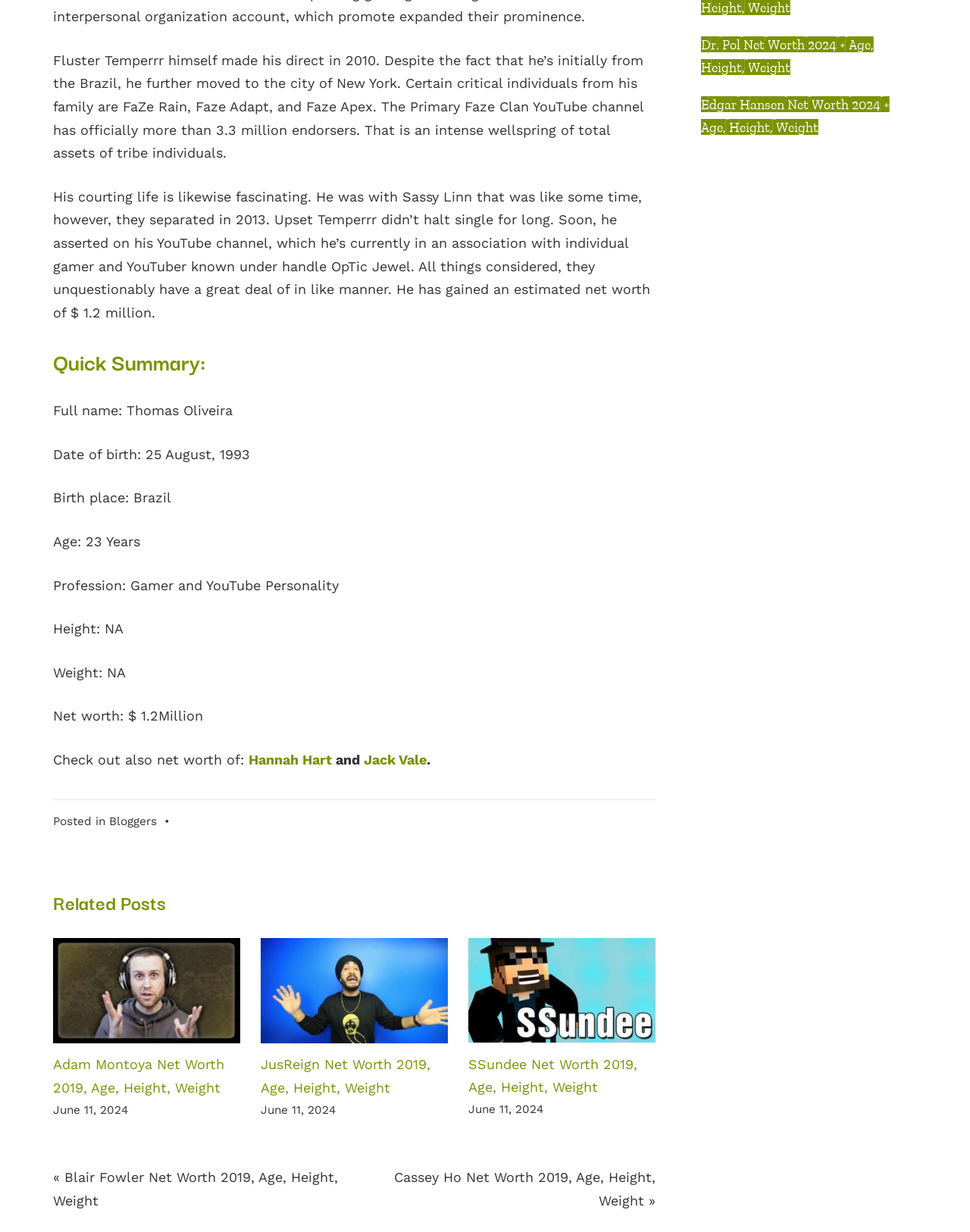Locate the bounding box coordinates of the element's region that should be clicked to carry out the following instruction: "Check out the net worth of Hannah Hart". The coordinates need to be four float numbers between 0 and 1, i.e., [left, top, right, bottom].

[0.256, 0.61, 0.342, 0.623]